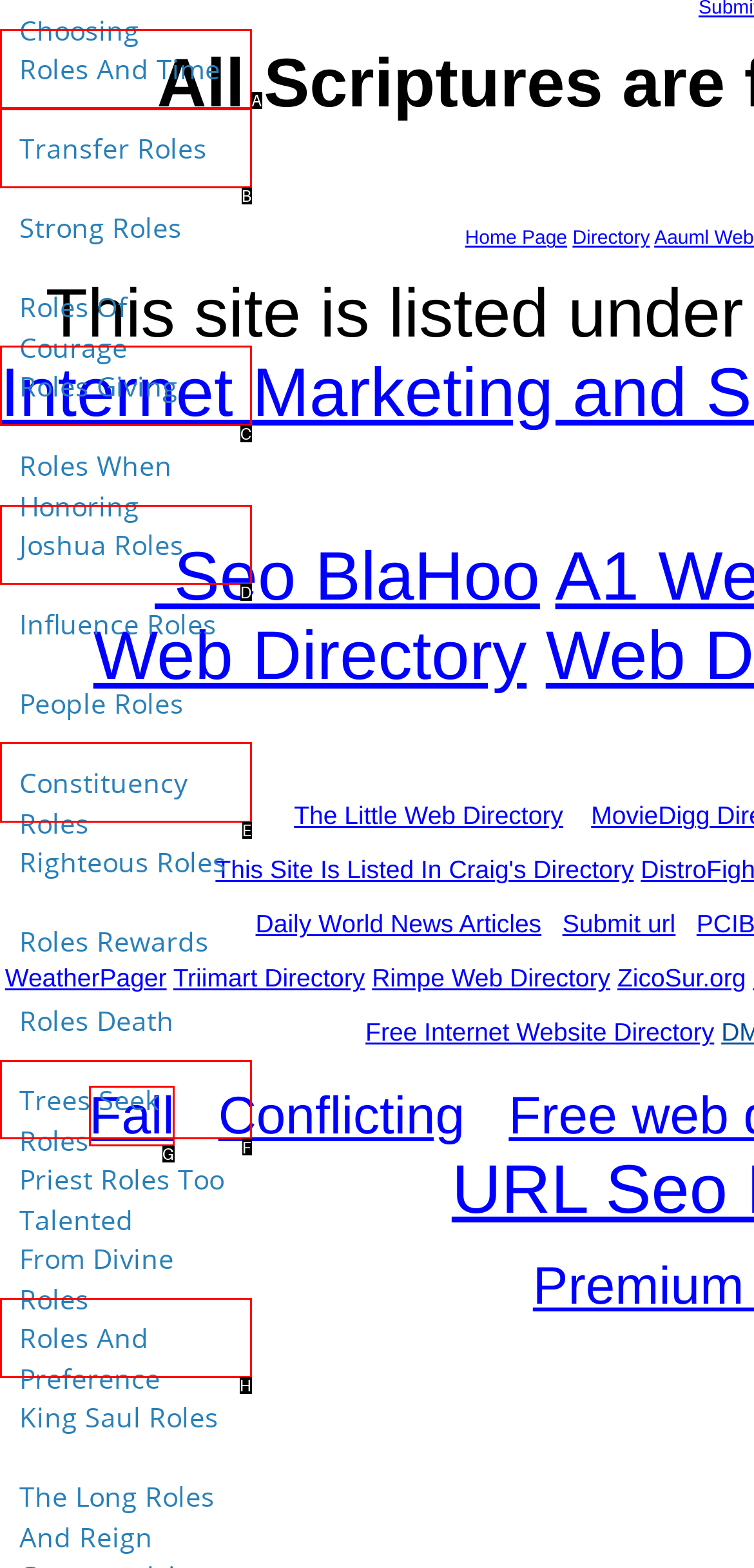Find the option that matches this description: Roles Giving
Provide the matching option's letter directly.

C